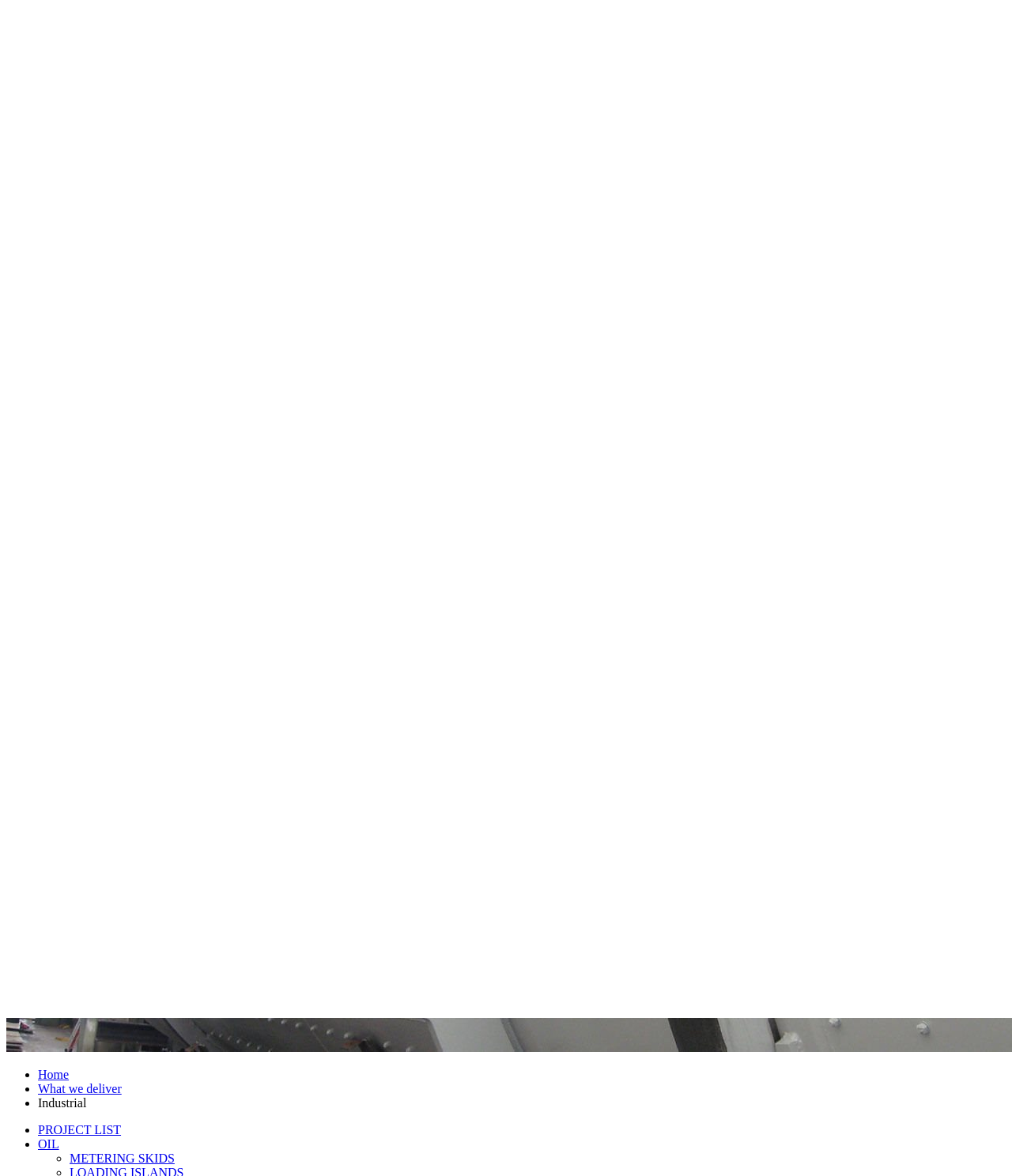Can you show the bounding box coordinates of the region to click on to complete the task described in the instruction: "Search for something"?

[0.04, 0.089, 0.179, 0.103]